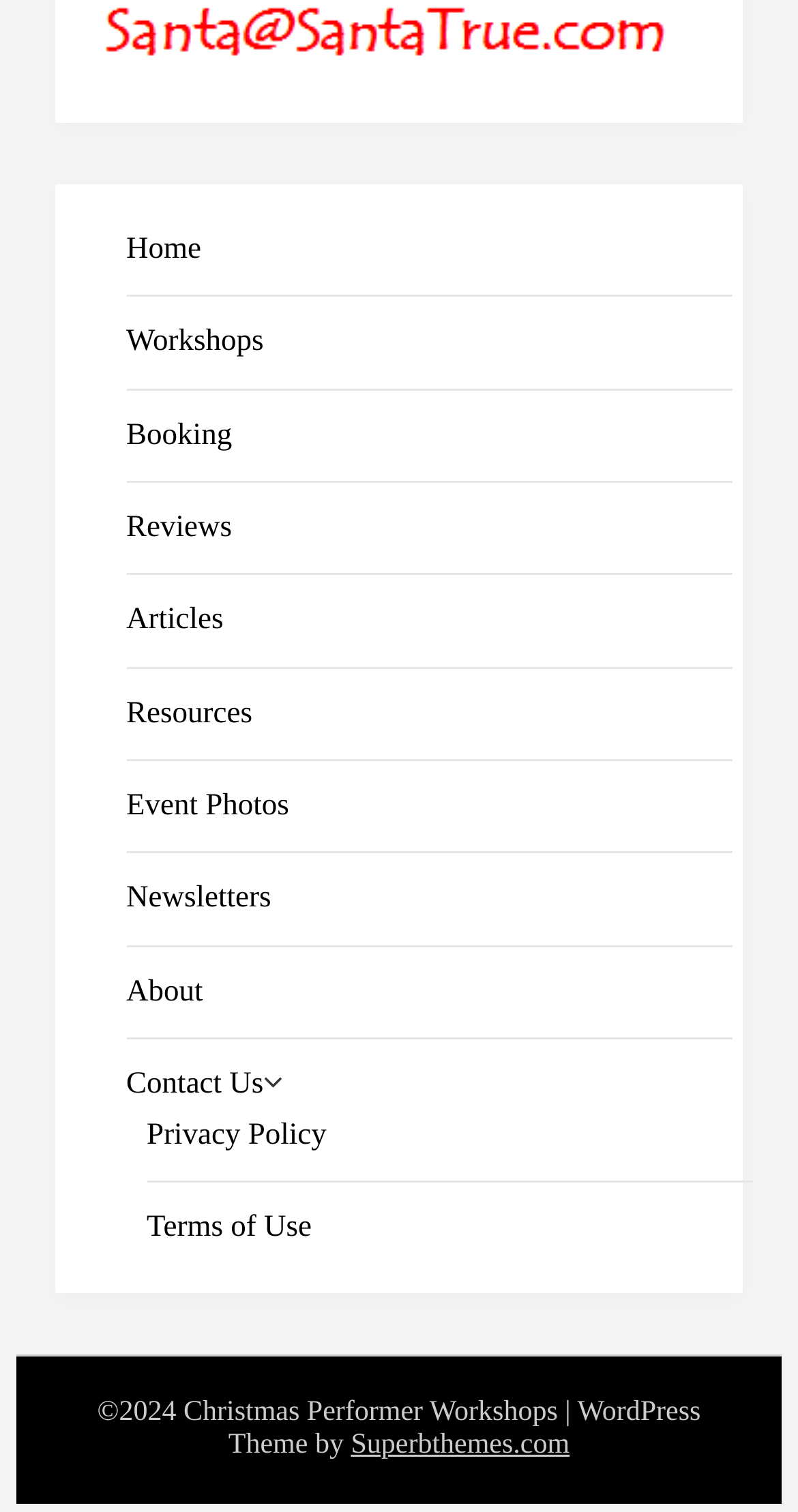Determine the bounding box coordinates of the region that needs to be clicked to achieve the task: "go to home page".

[0.158, 0.154, 0.252, 0.176]